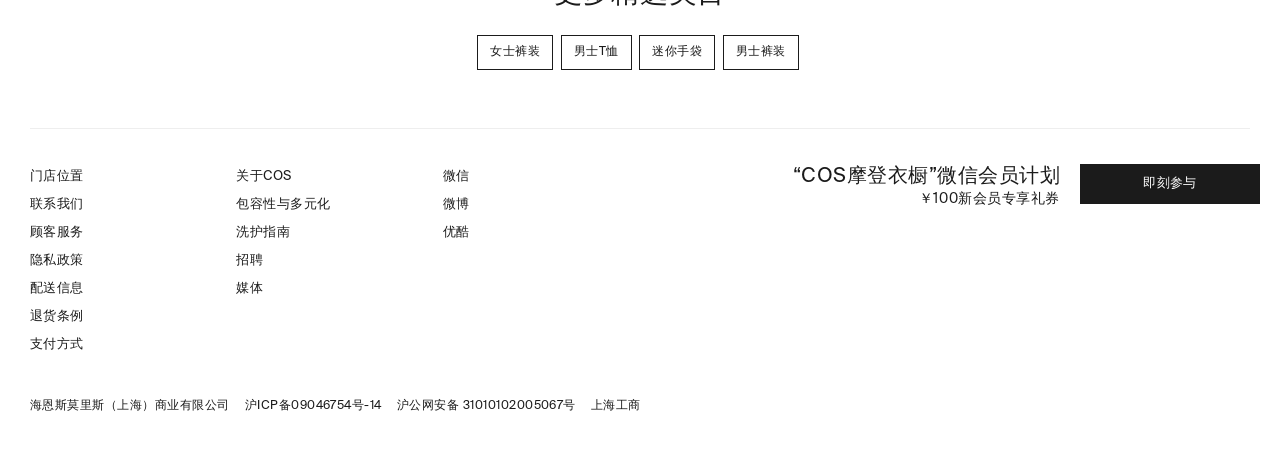Identify the bounding box coordinates for the region of the element that should be clicked to carry out the instruction: "Find store locations". The bounding box coordinates should be four float numbers between 0 and 1, i.e., [left, top, right, bottom].

[0.023, 0.345, 0.169, 0.4]